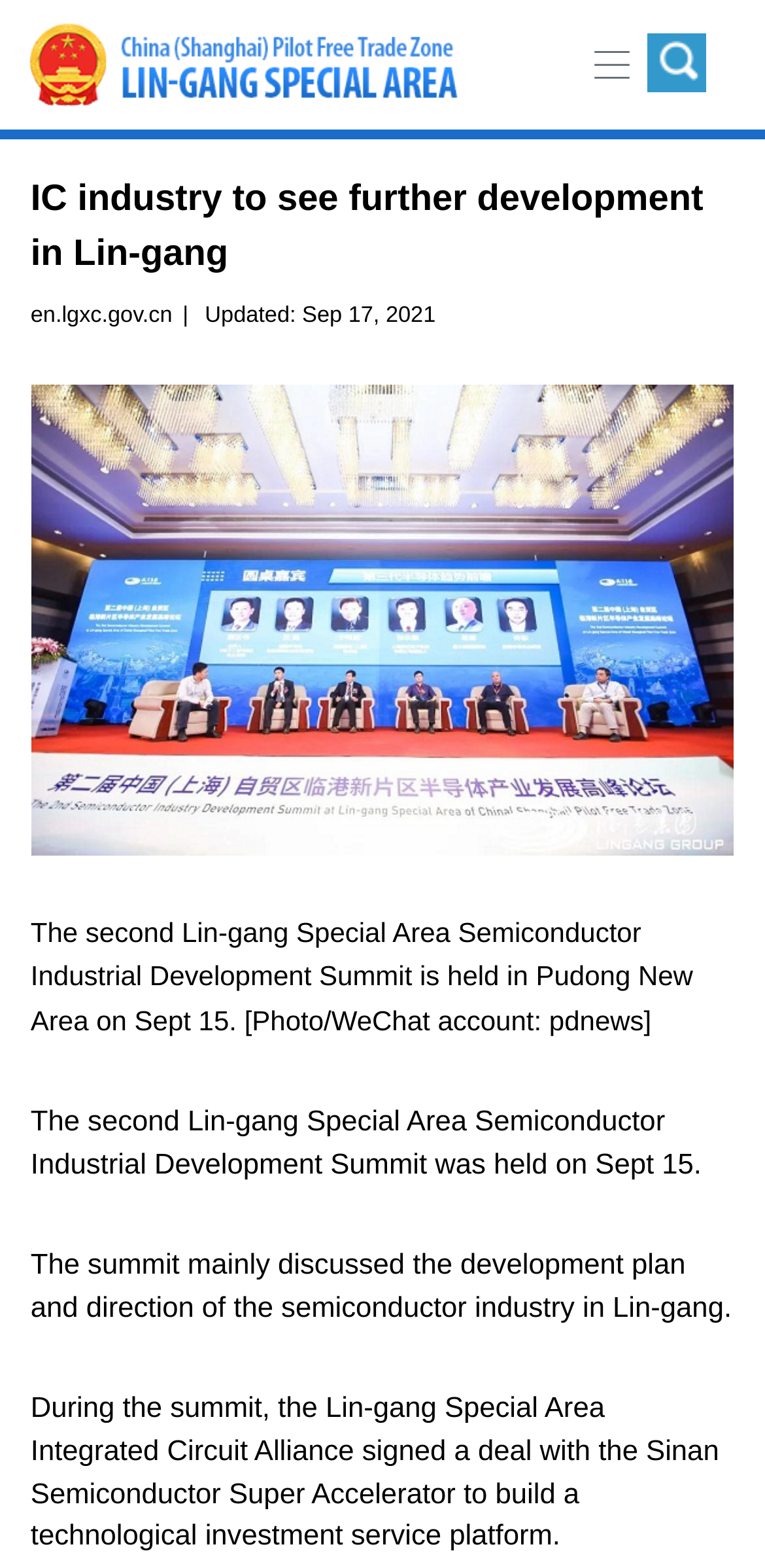Using the information from the screenshot, answer the following question thoroughly:
What is the name of the alliance that signed a deal?

I found the name of the alliance by reading the text, specifically the sentence 'During the summit, the Lin-gang Special Area Integrated Circuit Alliance signed a deal...'.